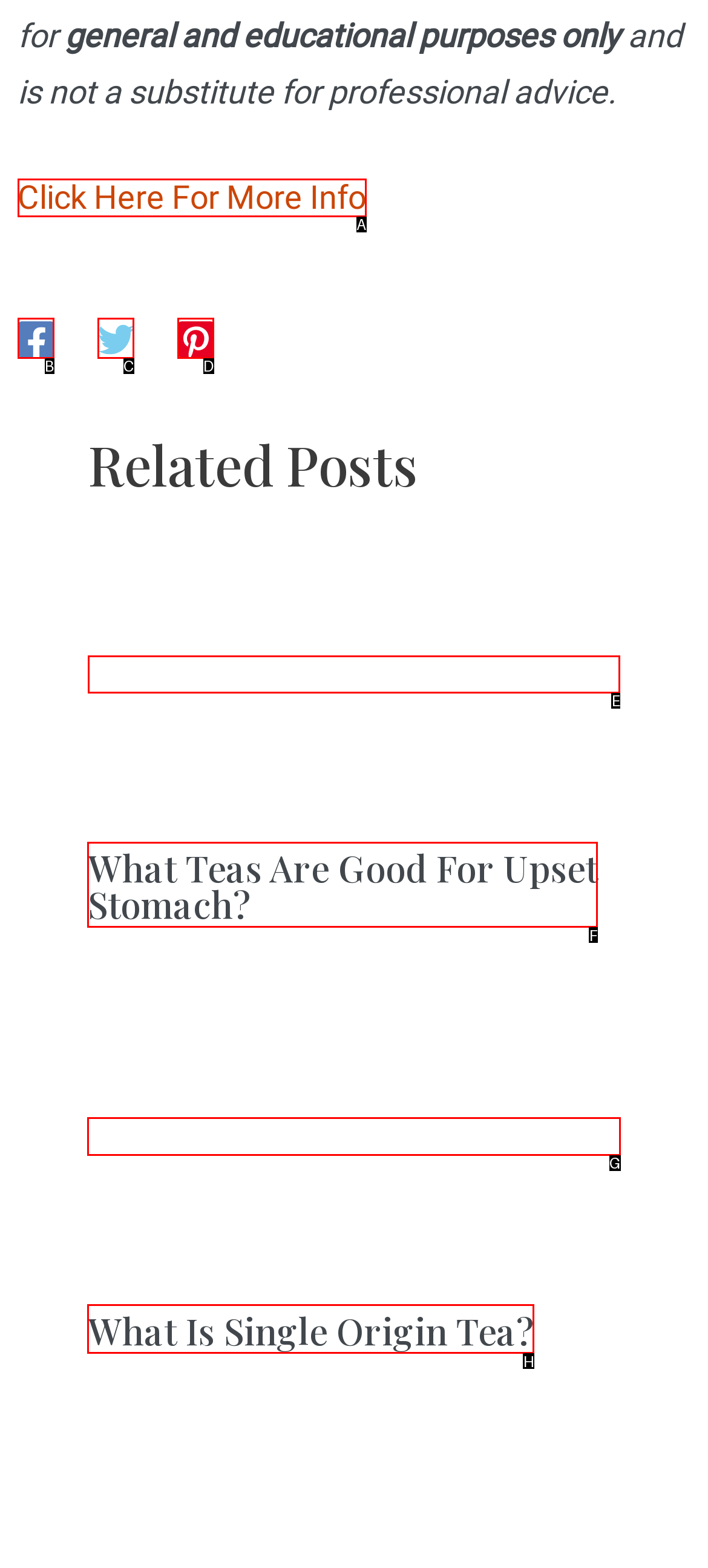Select the appropriate HTML element to click for the following task: Read more about What Teas Are Good For Upset Stomach?
Answer with the letter of the selected option from the given choices directly.

E